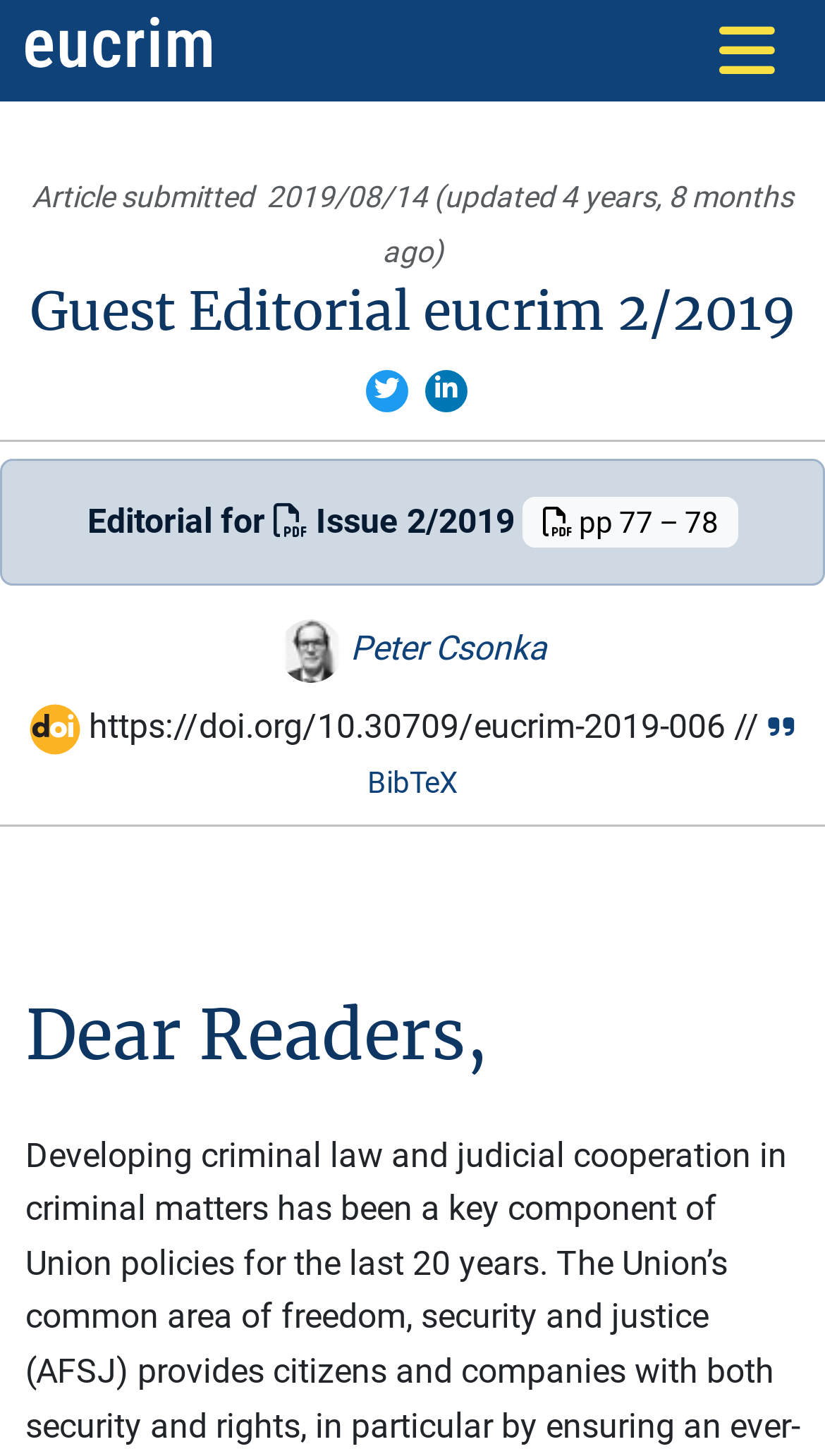Pinpoint the bounding box coordinates of the clickable element needed to complete the instruction: "View the article submitted information". The coordinates should be provided as four float numbers between 0 and 1: [left, top, right, bottom].

[0.038, 0.123, 0.315, 0.147]